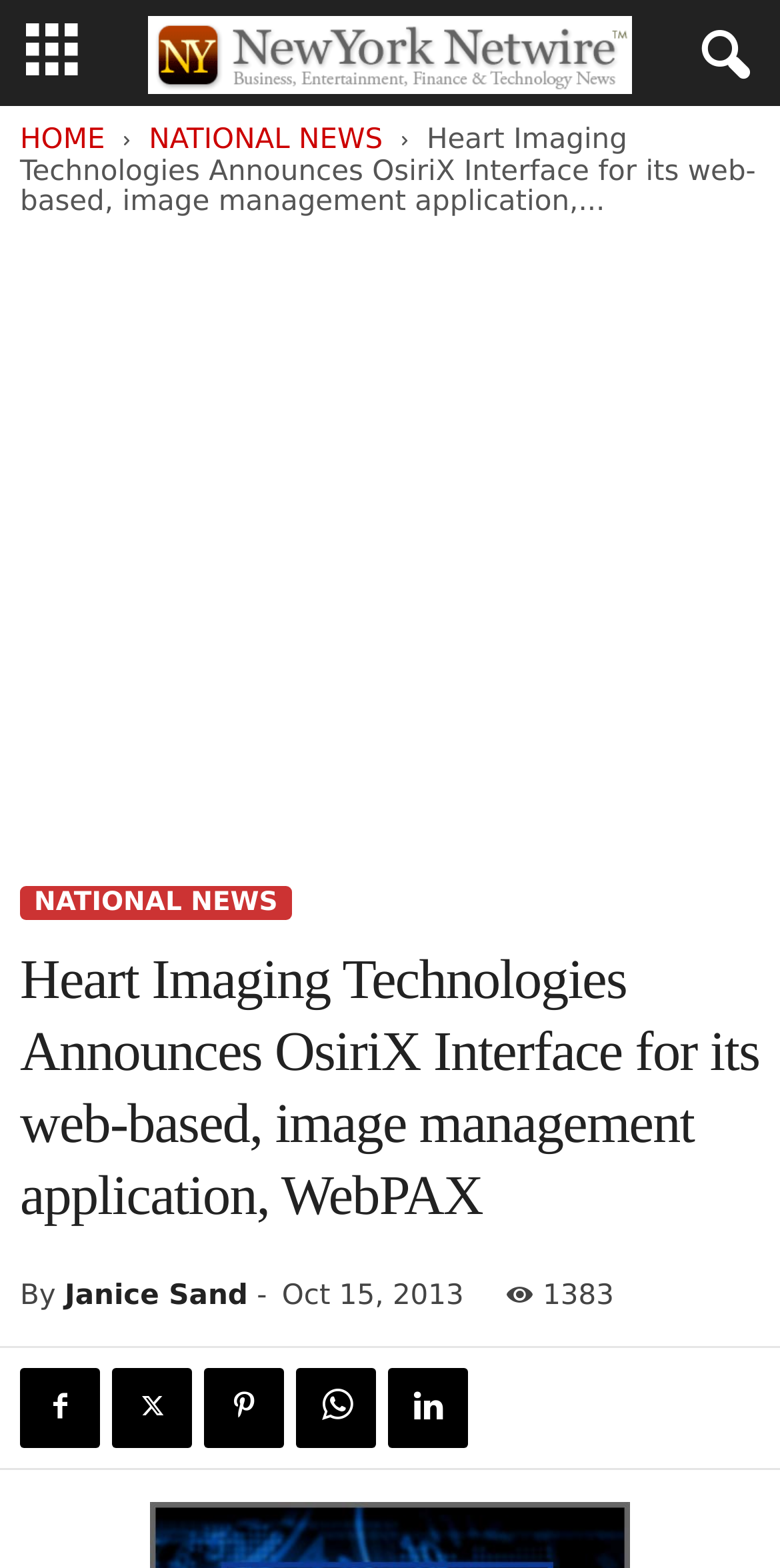Identify the bounding box for the given UI element using the description provided. Coordinates should be in the format (top-left x, top-left y, bottom-right x, bottom-right y) and must be between 0 and 1. Here is the description: aria-label="Advertisement" name="aswift_1" title="Advertisement"

[0.0, 0.168, 1.0, 0.543]